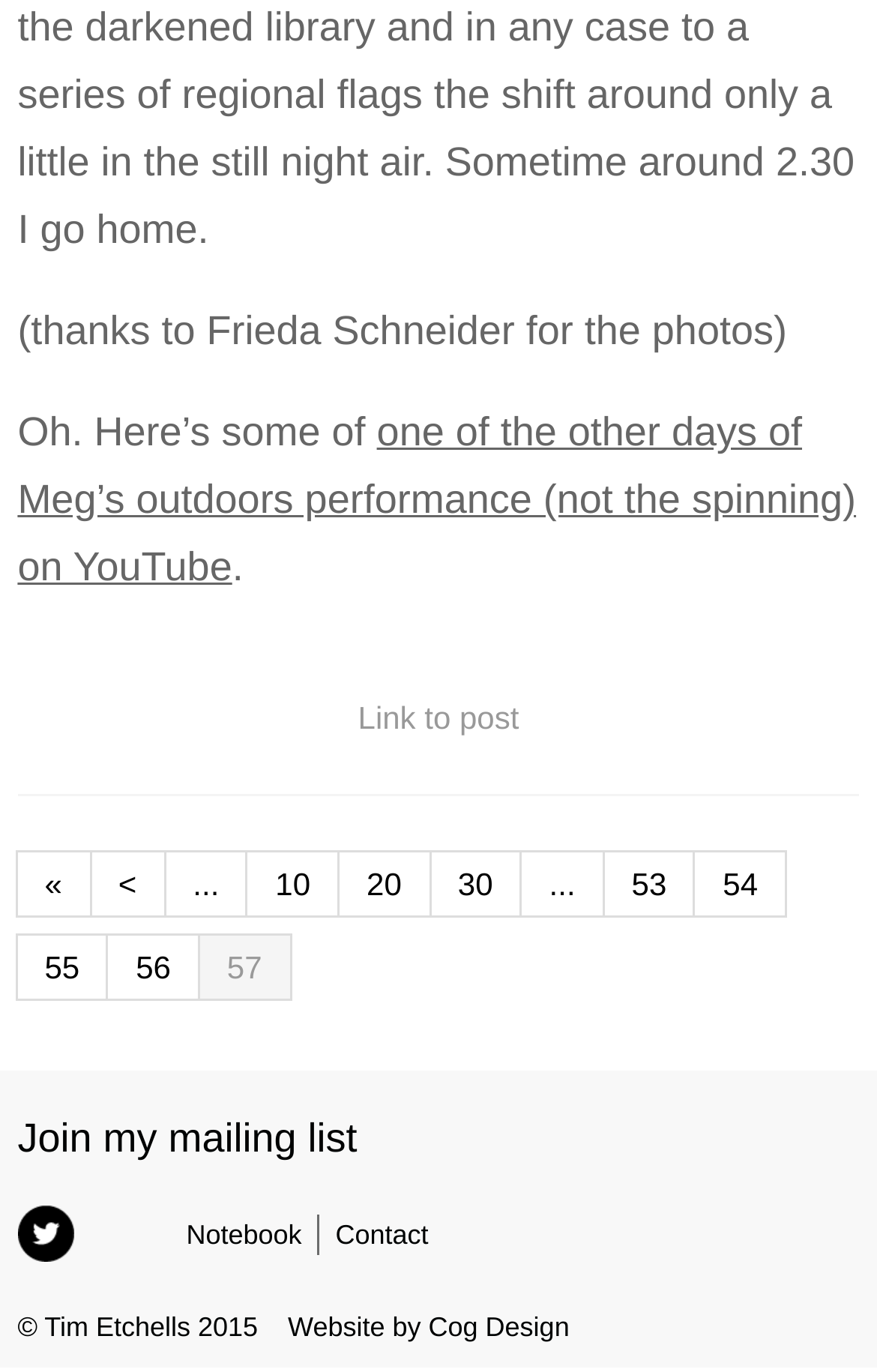Locate the bounding box of the UI element based on this description: "Join my mailing list". Provide four float numbers between 0 and 1 as [left, top, right, bottom].

[0.02, 0.945, 0.407, 0.977]